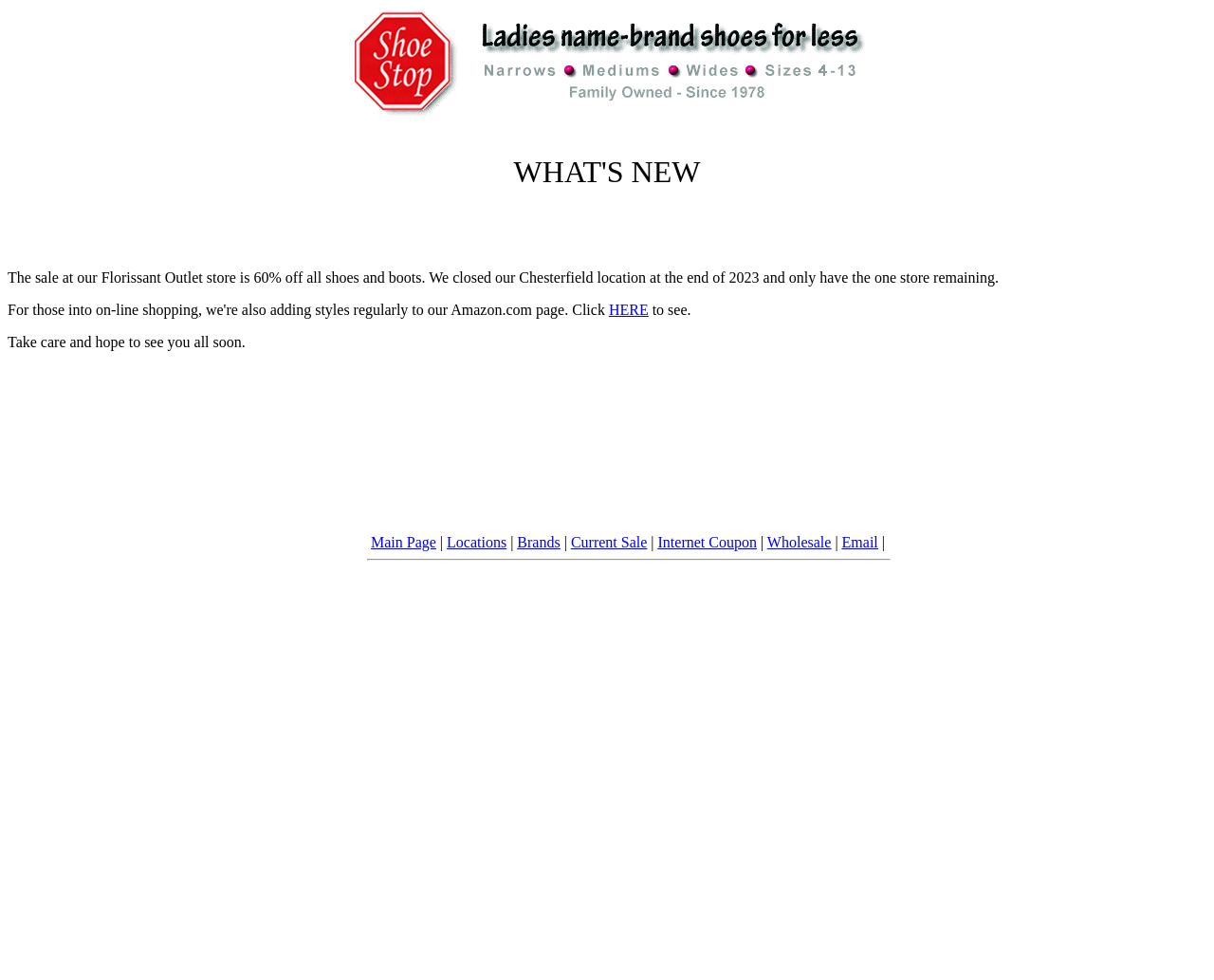What is the last sentence on the webpage?
Provide a detailed answer to the question using information from the image.

I read the text on the webpage and found the last sentence, which is 'Take care and hope to see you all soon.'